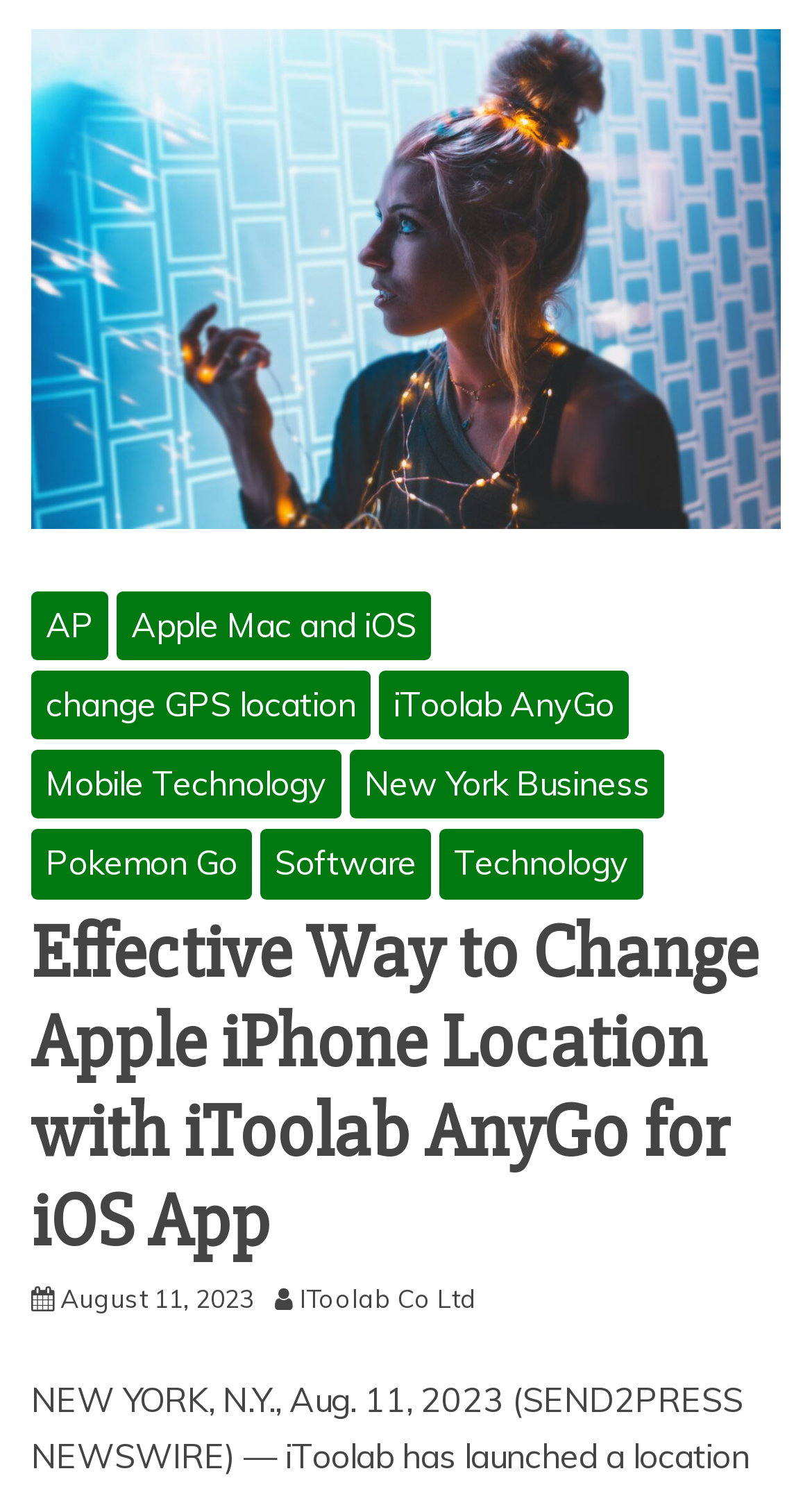When was the webpage content published?
Please interpret the details in the image and answer the question thoroughly.

The webpage provides a link to the date 'August 11, 2023', which indicates the publication date of the webpage content.